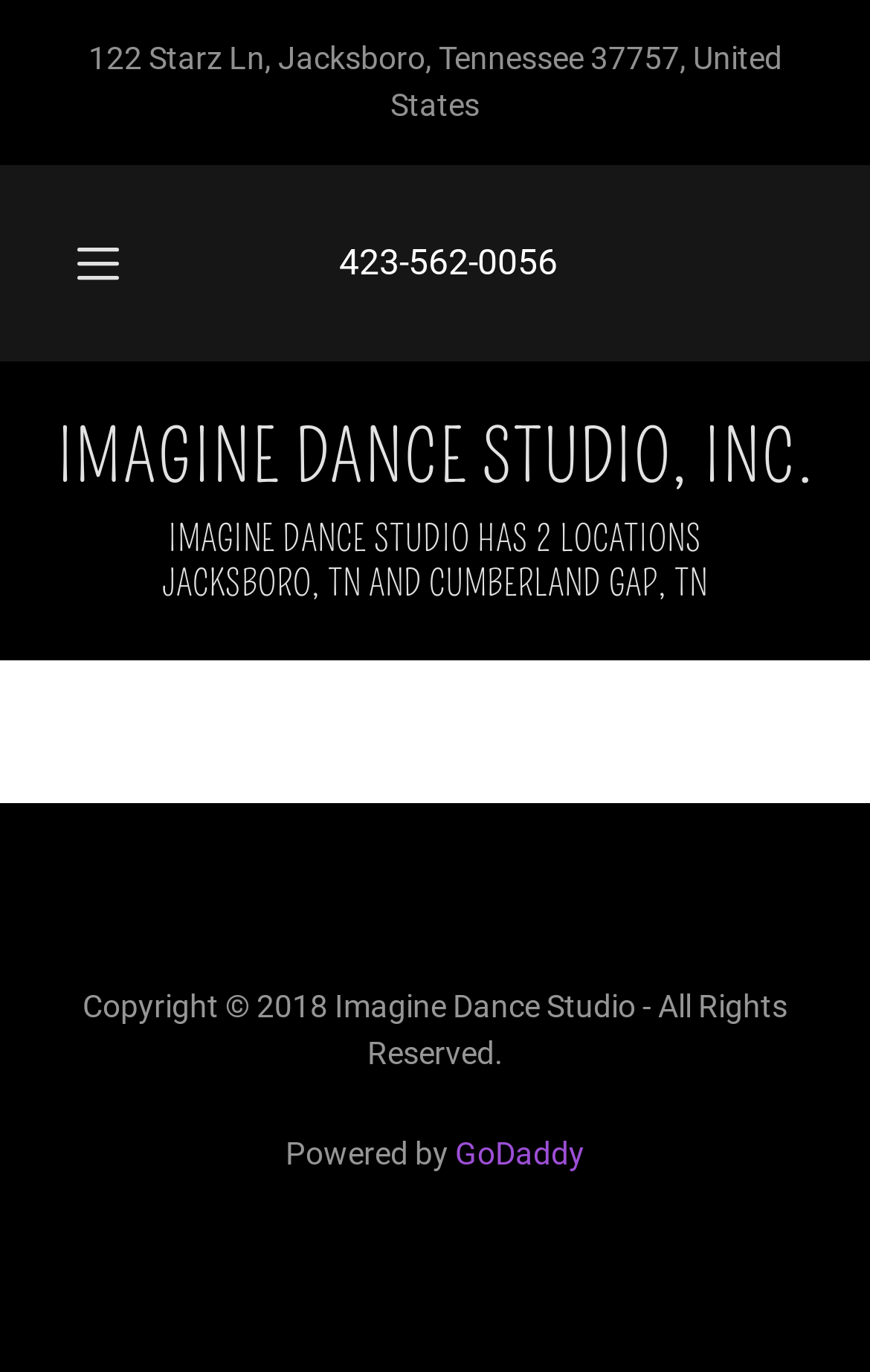Explain the contents of the webpage comprehensively.

Here is the detailed description of the webpage:

The webpage is about Imagine Dance Studio, which offers various dance classes such as ballet, tap, jazz, lyrical, pointe, and jazz funk for ages 3 and up.

At the top of the page, there is a main section that spans the entire width of the page. Within this section, there is a static text element displaying the studio's address, "122 Starz Ln, Jacksboro, Tennessee 37757, United States", positioned near the top left corner of the page.

To the right of the address, there is a hamburger site navigation icon, which is a button with a popup menu. Below the address, there is a phone number "423-562-0056" displayed as a link.

On the top left side of the page, there is a link to "IMAGINE DANCE STUDIO, INC." which has a popup menu. This link is positioned above a heading element with the same text, "IMAGINE DANCE STUDIO, INC.". 

Below the studio's name, there is a heading element that spans almost the entire width of the page, stating "IMAGINE DANCE STUDIO HAS 2 LOCATIONS JACKSBORO, TN AND CUMBERLAND GAP, TN".

At the bottom of the page, there is a section that spans the entire width of the page. Within this section, there are two static text elements. The first one displays the copyright information, "Copyright © 2018 Imagine Dance Studio - All Rights Reserved.", positioned near the bottom left corner of the page. The second one displays the text "Powered by" followed by a link to "GoDaddy", positioned near the bottom center of the page.